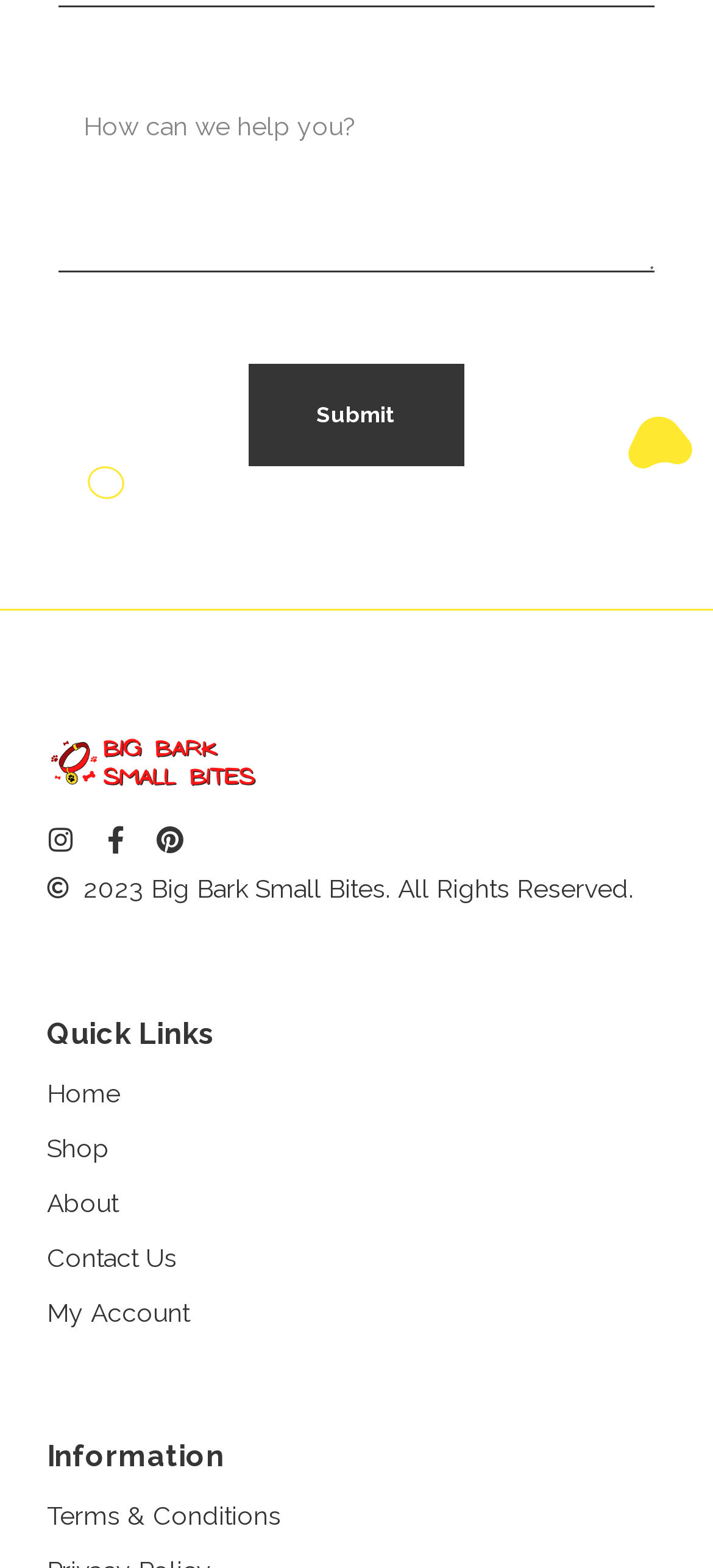Determine the bounding box coordinates for the clickable element required to fulfill the instruction: "Click on the 'austin wedding photographer' link". Provide the coordinates as four float numbers between 0 and 1, i.e., [left, top, right, bottom].

None